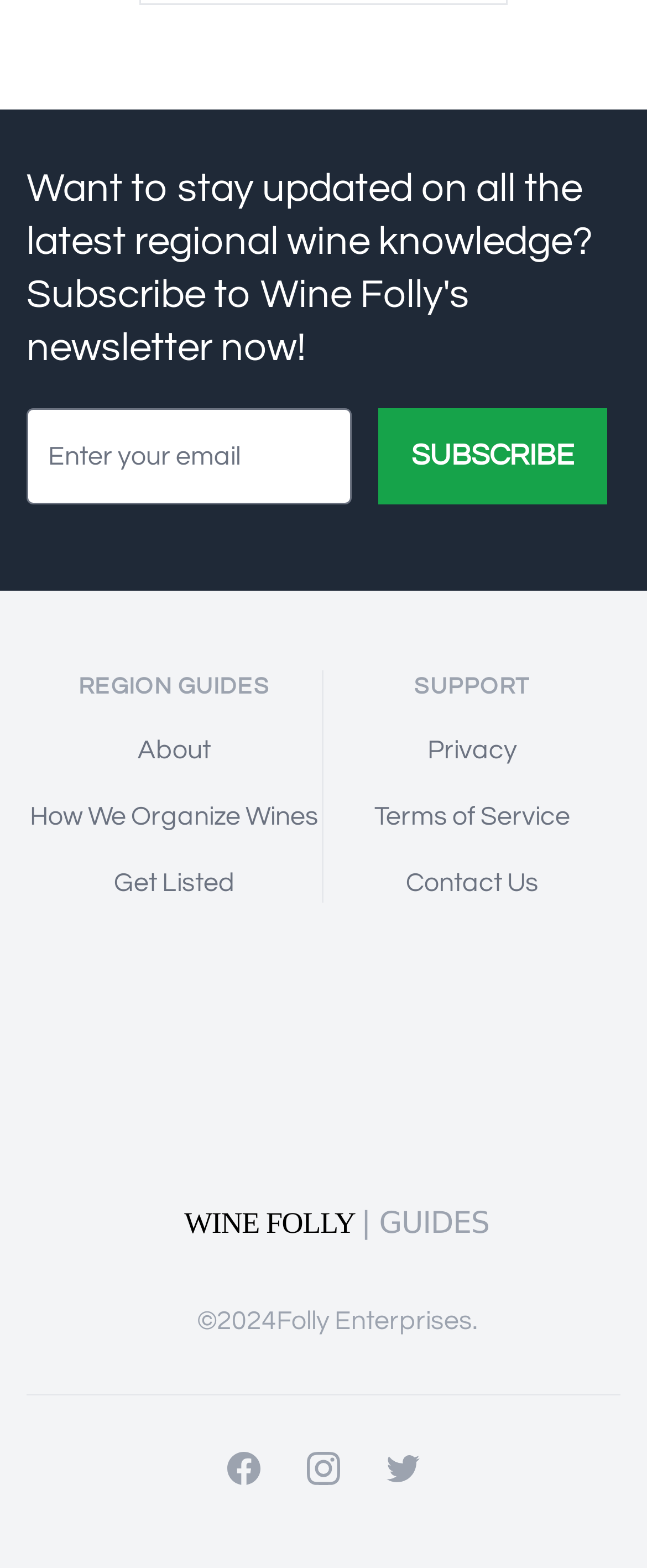Identify the bounding box of the UI component described as: "Get Listed".

[0.176, 0.554, 0.363, 0.571]